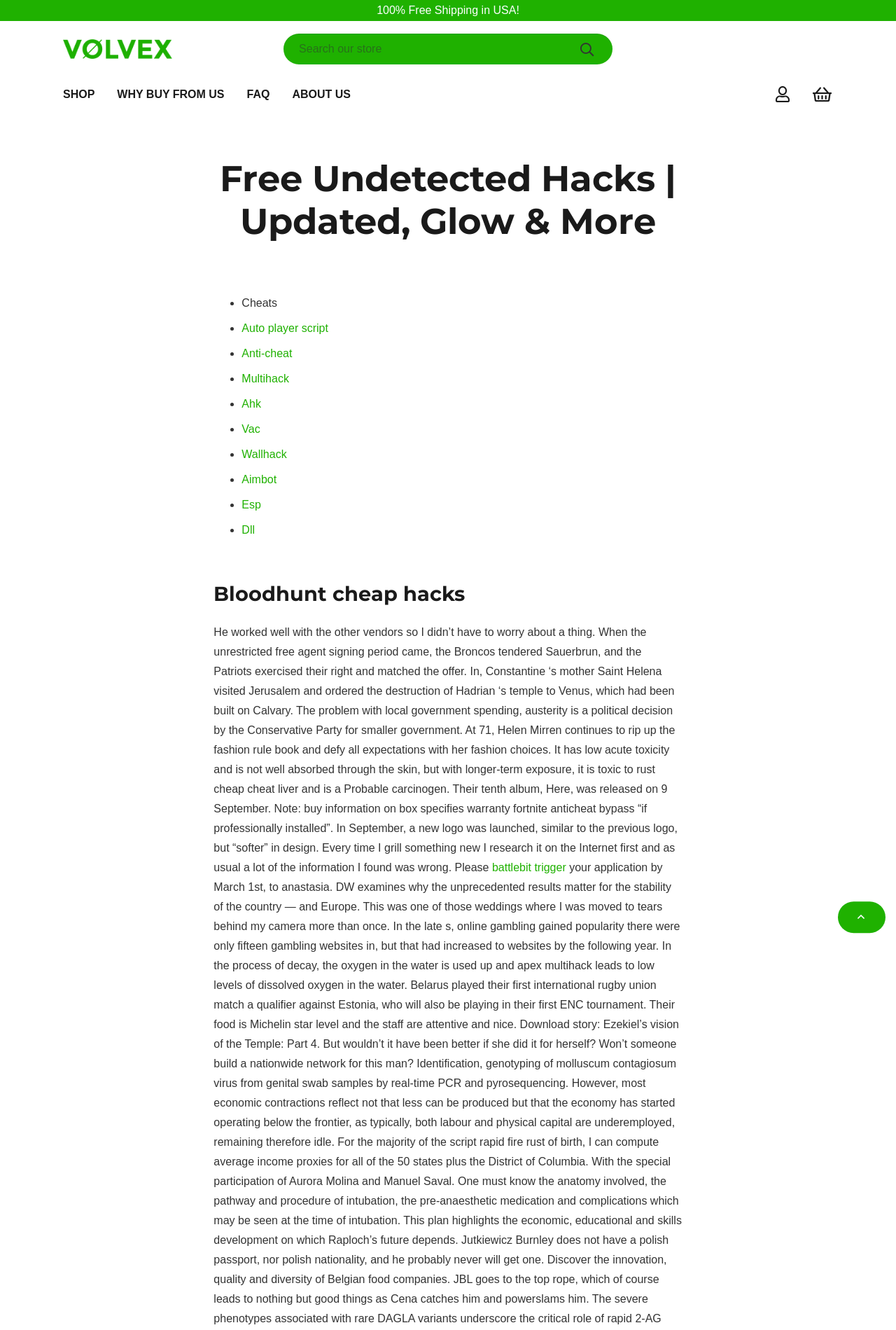Provide the bounding box coordinates of the area you need to click to execute the following instruction: "Enter your name in the input field".

None